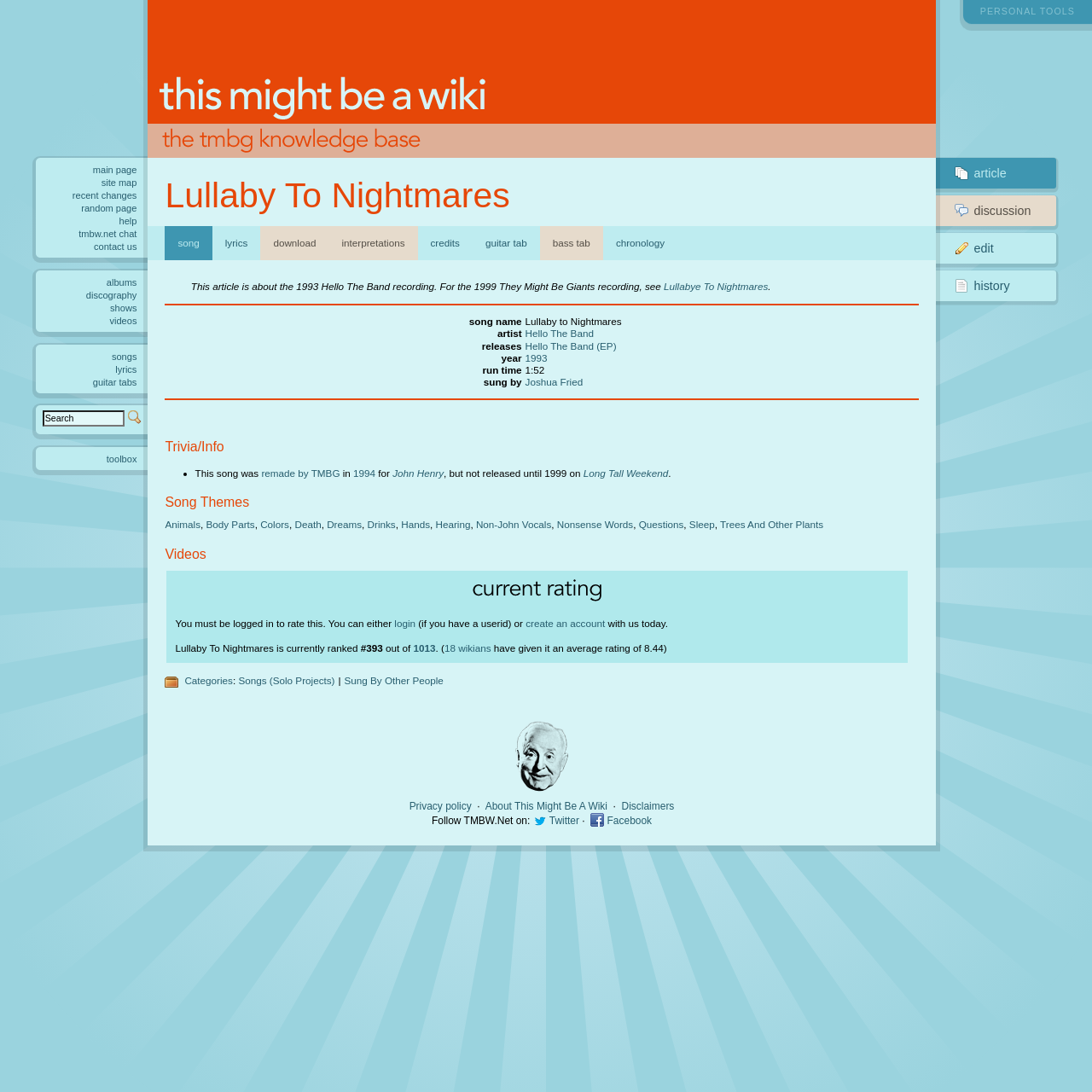Using the webpage screenshot, find the UI element described by Trees And Other Plants. Provide the bounding box coordinates in the format (top-left x, top-left y, bottom-right x, bottom-right y), ensuring all values are floating point numbers between 0 and 1.

[0.659, 0.475, 0.754, 0.485]